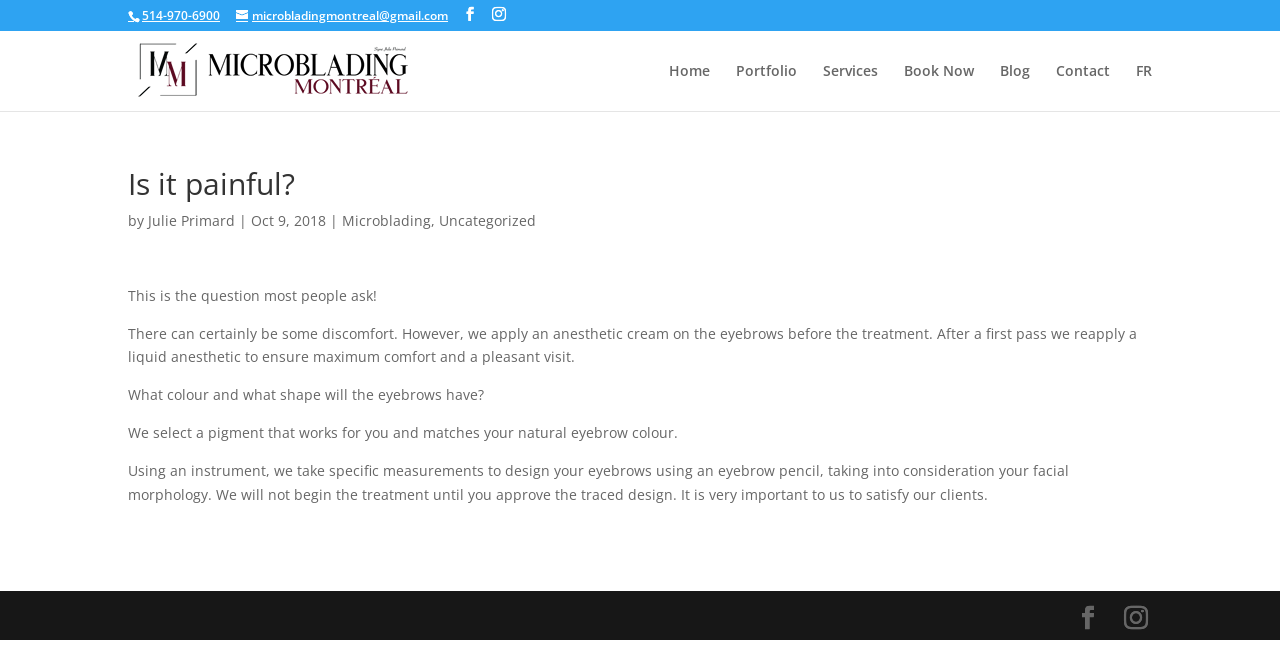Predict the bounding box coordinates of the UI element that matches this description: "Book Now". The coordinates should be in the format [left, top, right, bottom] with each value between 0 and 1.

[0.706, 0.098, 0.761, 0.17]